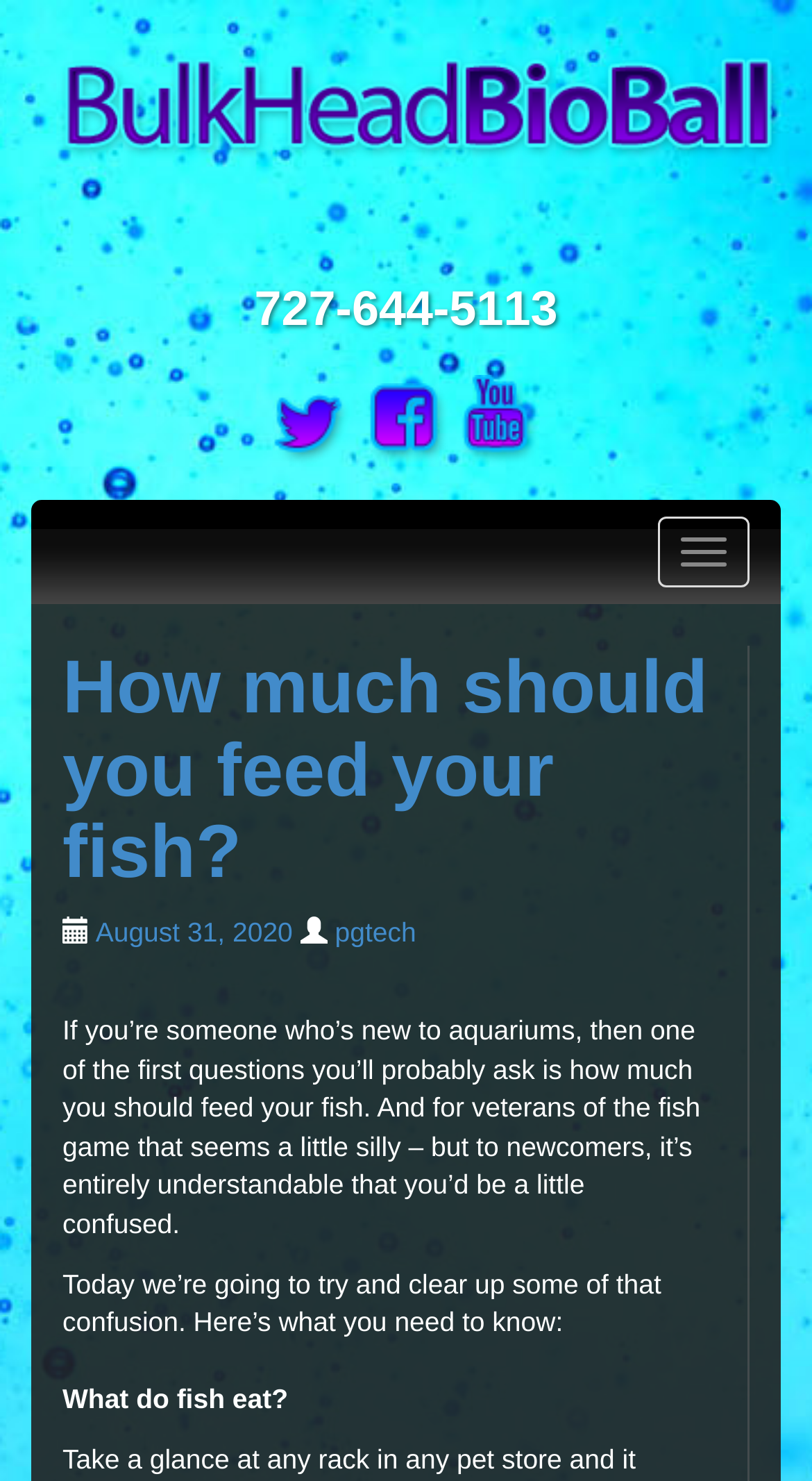Please reply with a single word or brief phrase to the question: 
Who is the author of the article?

Unknown